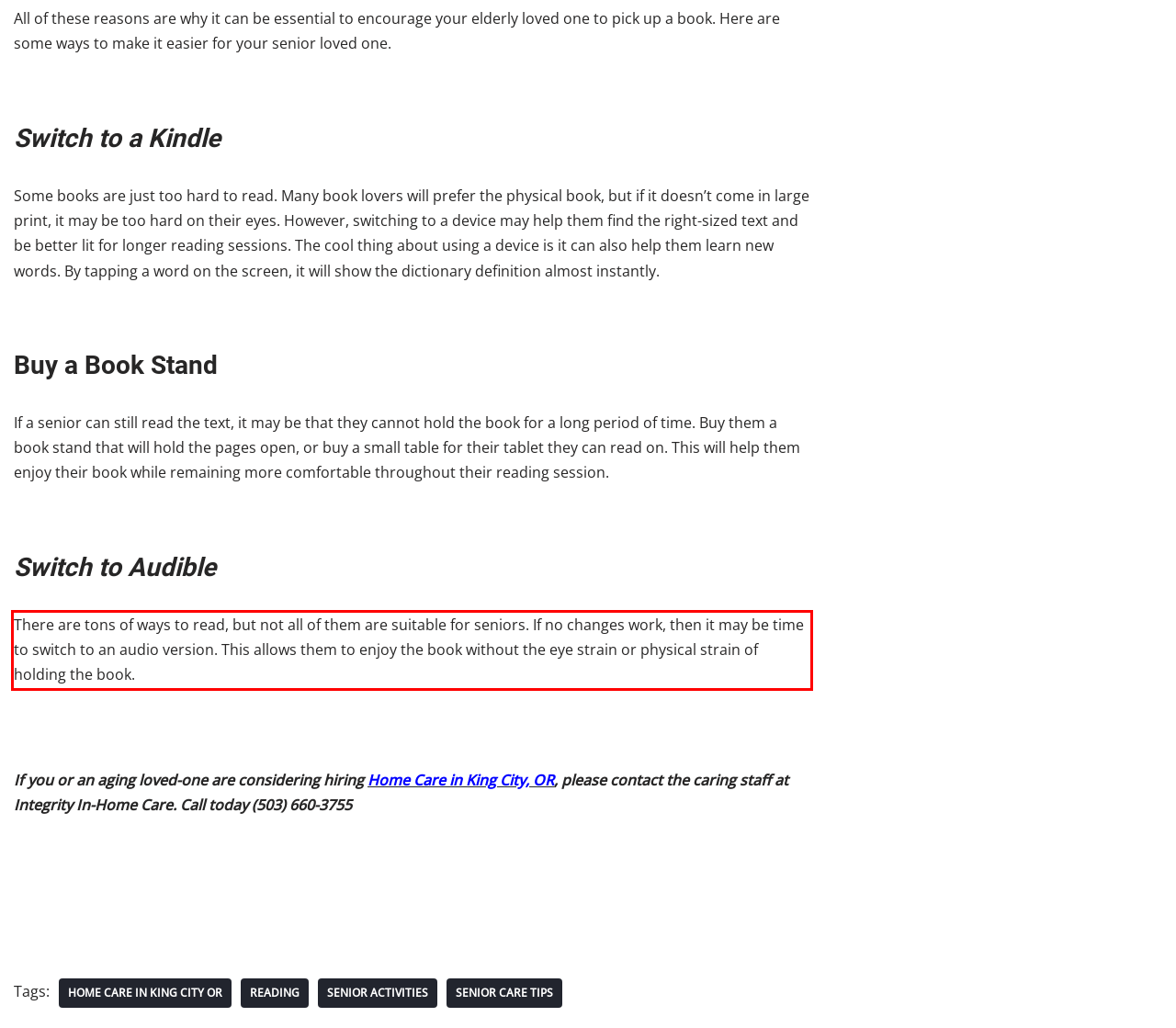You have a screenshot of a webpage with a red bounding box. Use OCR to generate the text contained within this red rectangle.

There are tons of ways to read, but not all of them are suitable for seniors. If no changes work, then it may be time to switch to an audio version. This allows them to enjoy the book without the eye strain or physical strain of holding the book.